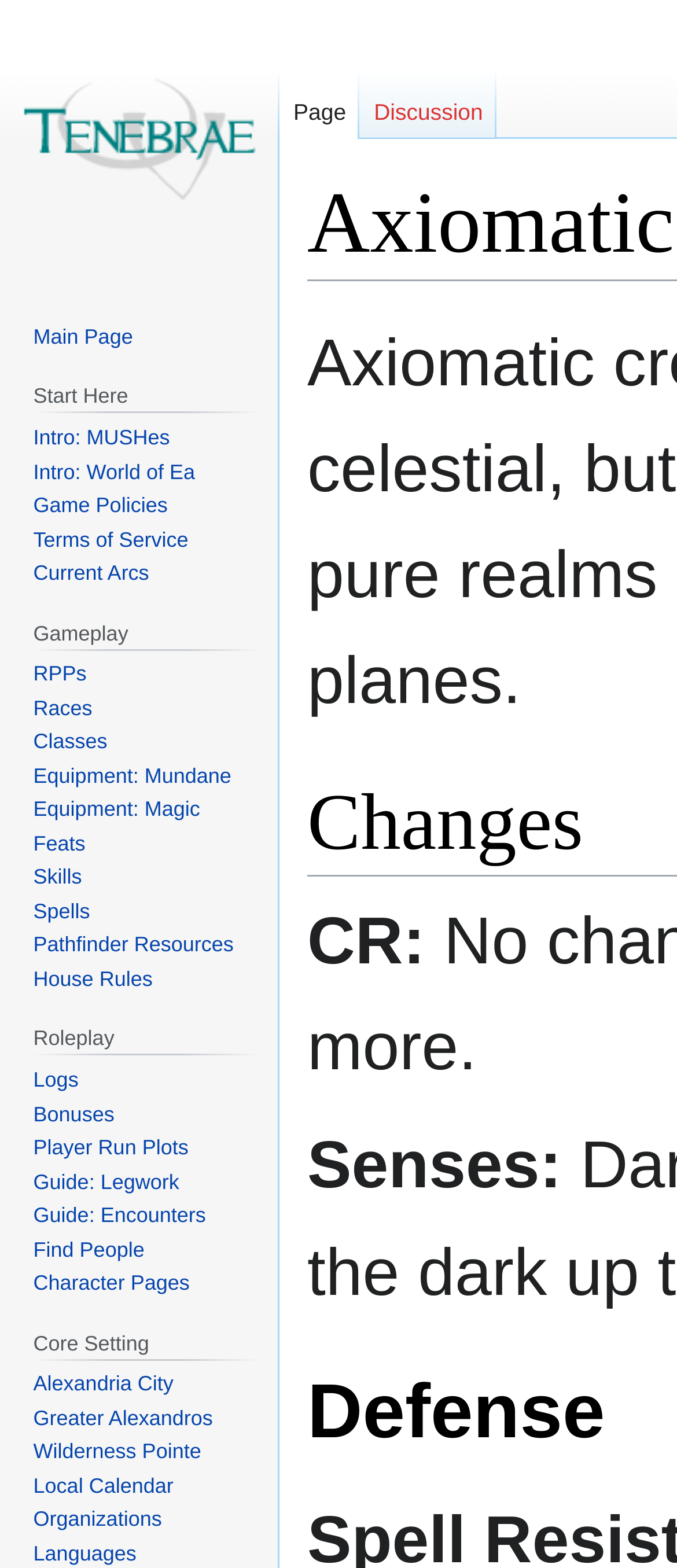Identify the coordinates of the bounding box for the element described below: "Intro: World of Ea". Return the coordinates as four float numbers between 0 and 1: [left, top, right, bottom].

[0.049, 0.293, 0.288, 0.308]